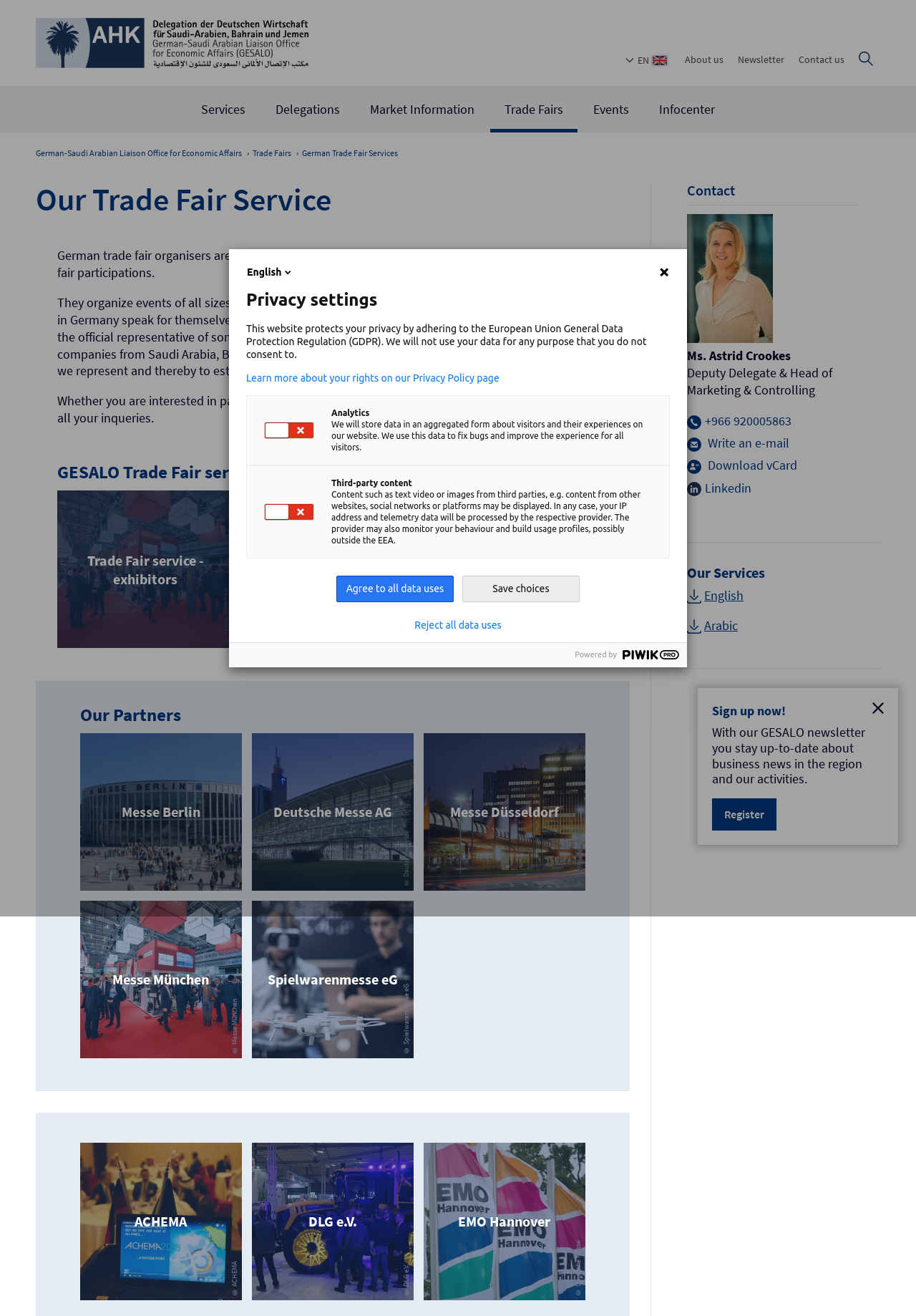Determine the bounding box coordinates for the HTML element described here: "© ACHEMA ACHEMA".

[0.088, 0.868, 0.264, 0.988]